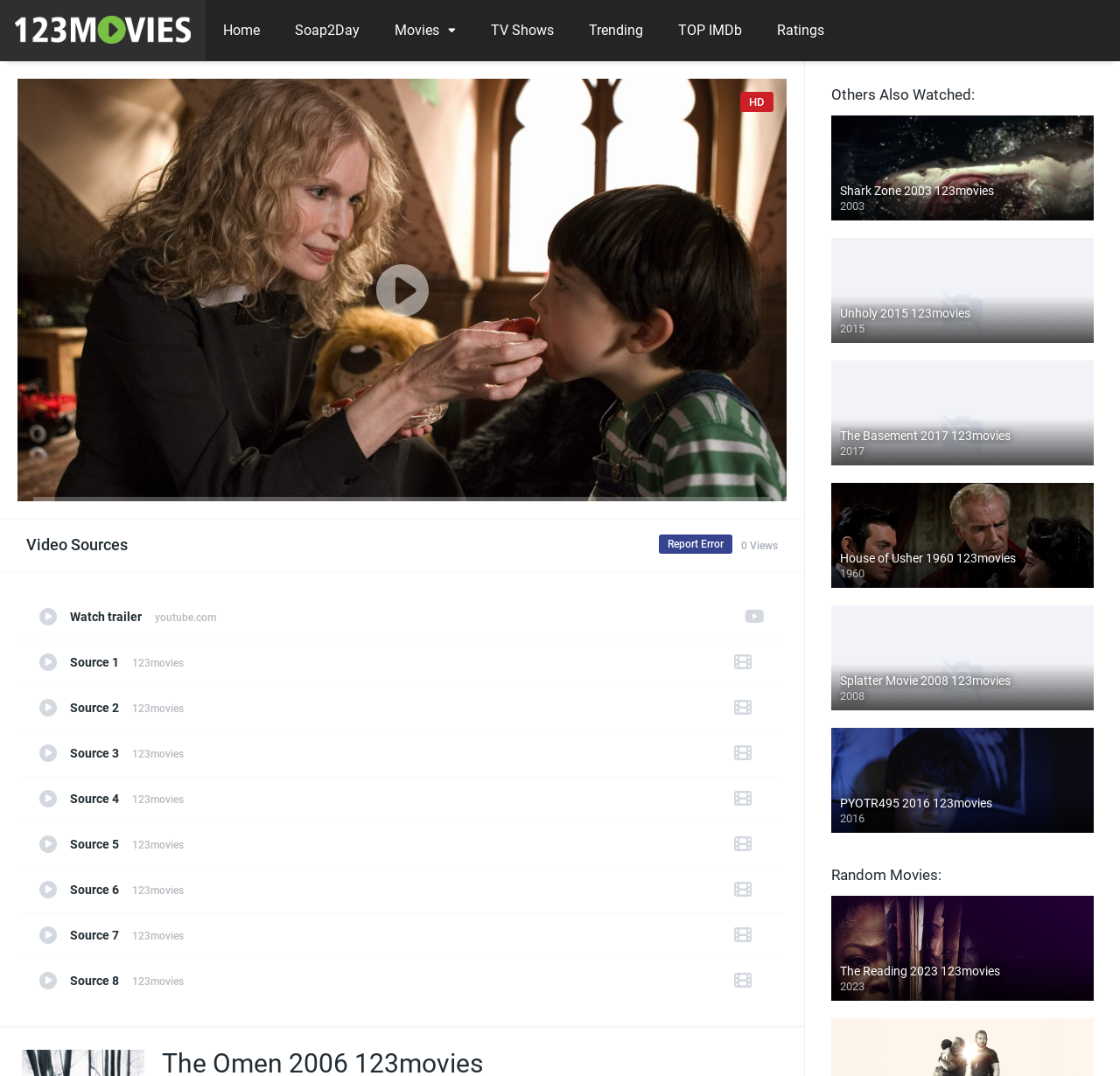Given the element description, predict the bounding box coordinates in the format (top-left x, top-left y, bottom-right x, bottom-right y). Make sure all values are between 0 and 1. Here is the element description: sans serif grafik

None